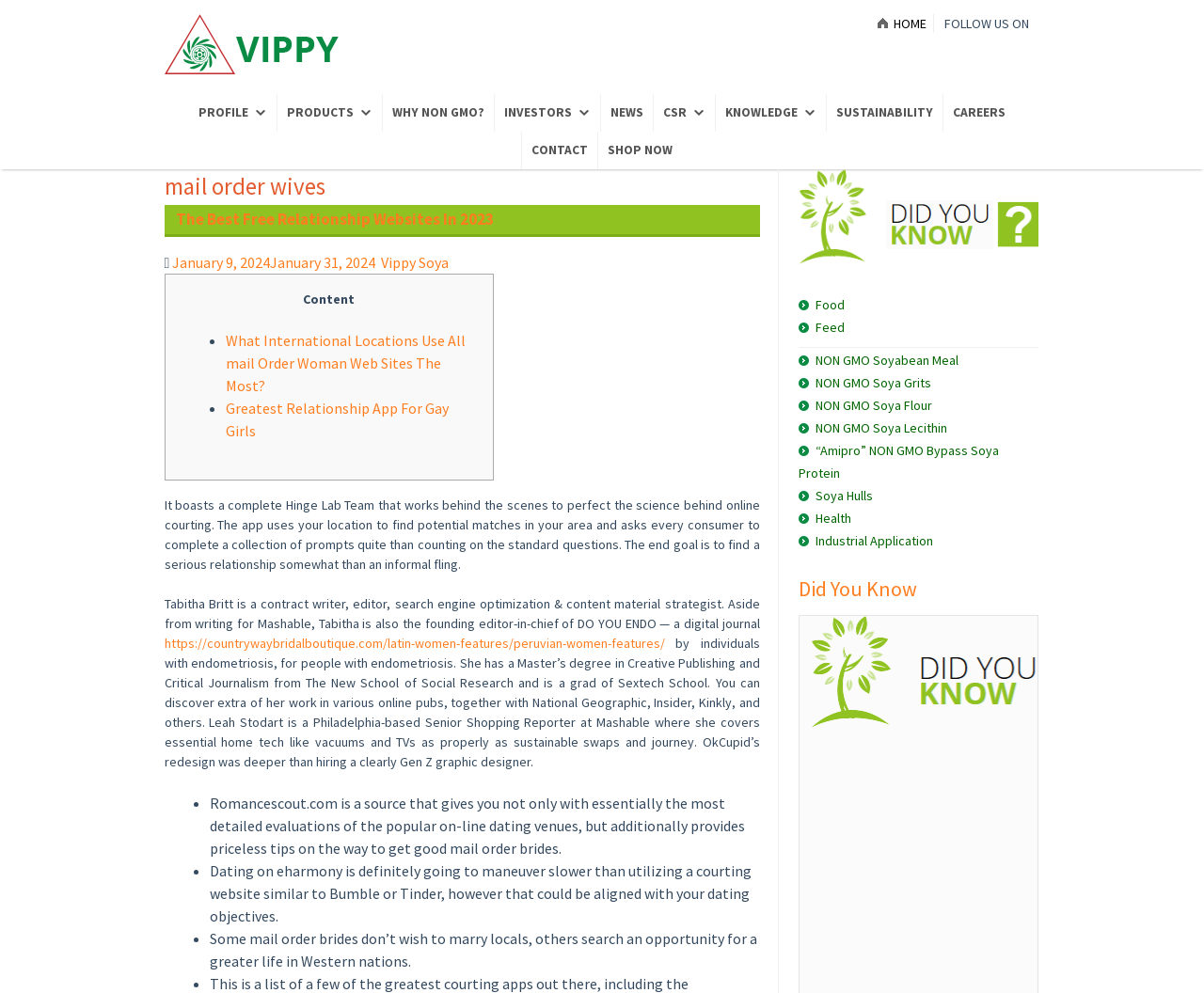Please find and report the bounding box coordinates of the element to click in order to perform the following action: "Read the article about mail order wives". The coordinates should be expressed as four float numbers between 0 and 1, in the format [left, top, right, bottom].

[0.136, 0.206, 0.631, 0.239]